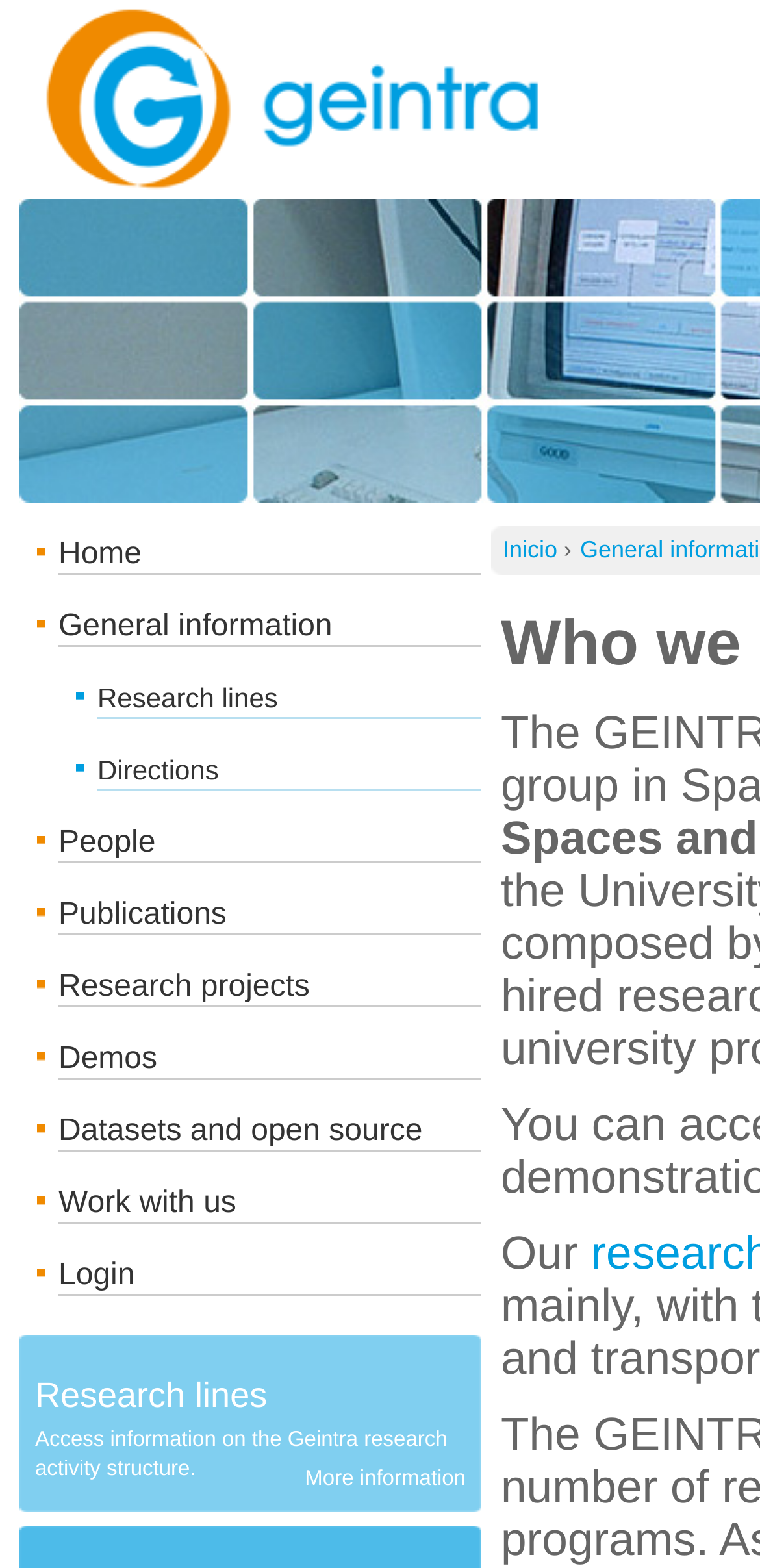Find the bounding box coordinates for the HTML element described as: "Datasets and open source". The coordinates should consist of four float values between 0 and 1, i.e., [left, top, right, bottom].

[0.077, 0.711, 0.556, 0.732]